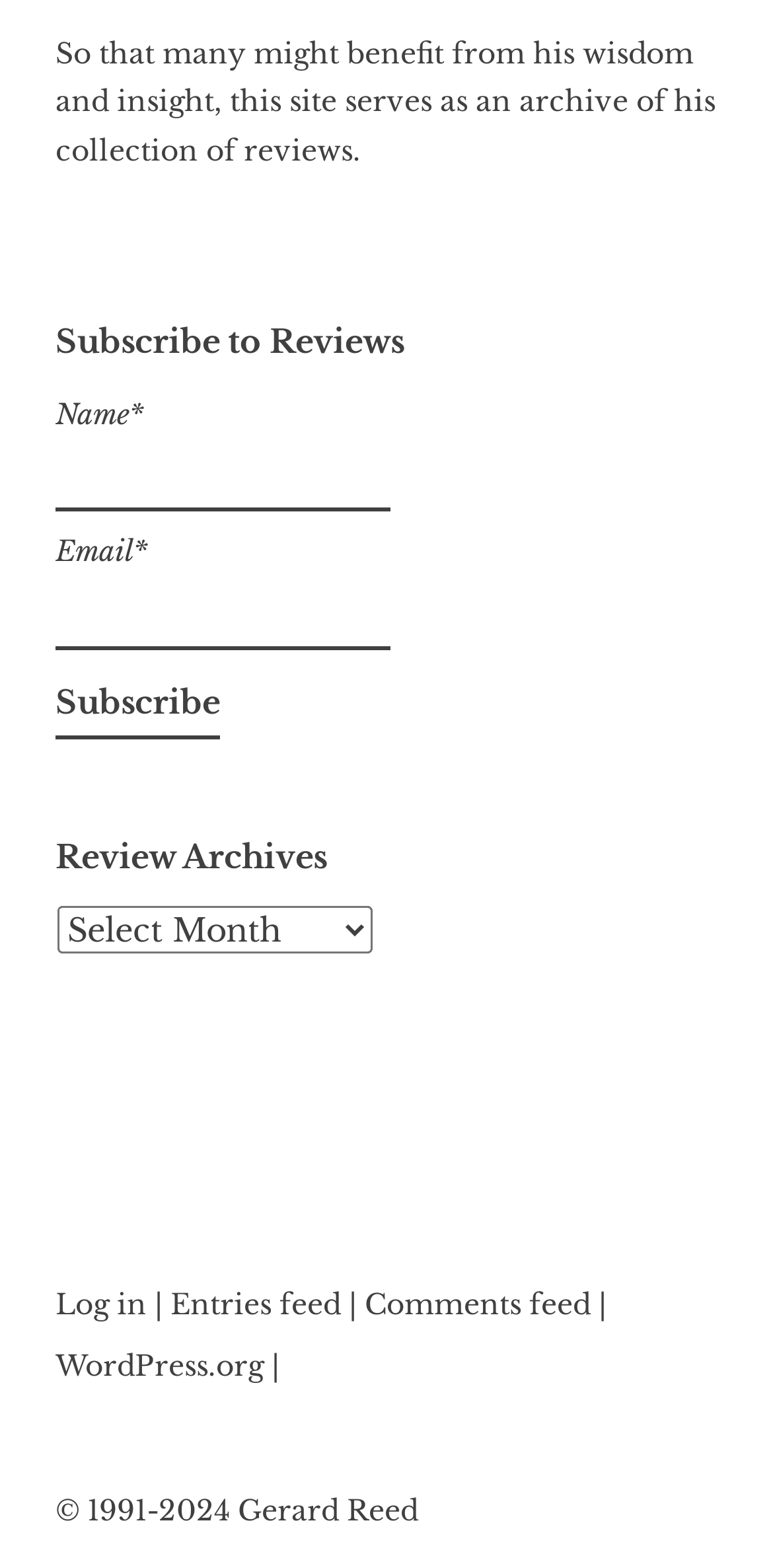How many links are available in the footer section?
Based on the visual information, provide a detailed and comprehensive answer.

In the complementary element with bounding box coordinates [0.072, 0.765, 0.928, 0.886], there are four link elements: 'Log in |', 'Entries feed |', 'Comments feed |', and 'WordPress.org |'.